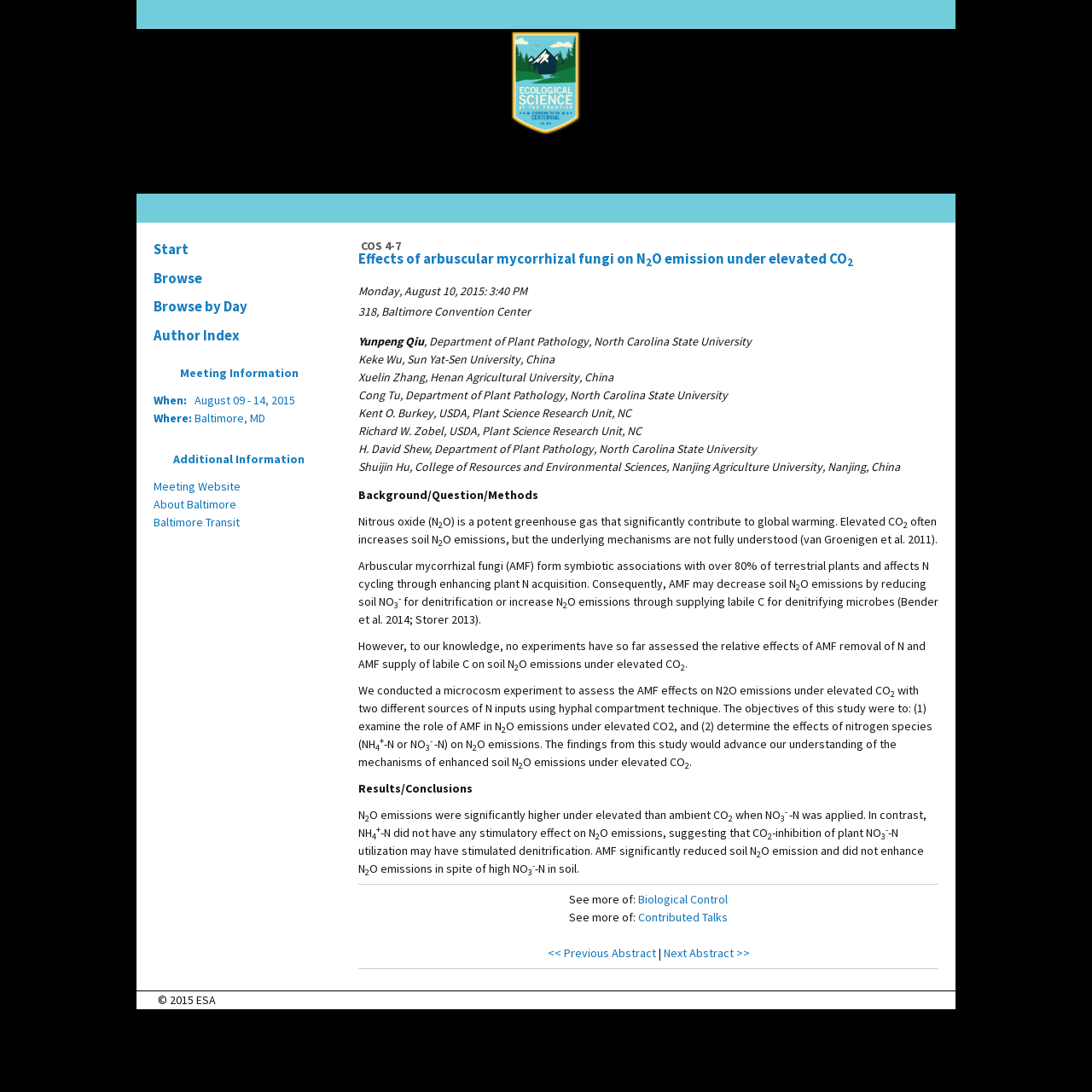Give a one-word or one-phrase response to the question: 
Who is the first author of the presentation?

Yunpeng Qiu